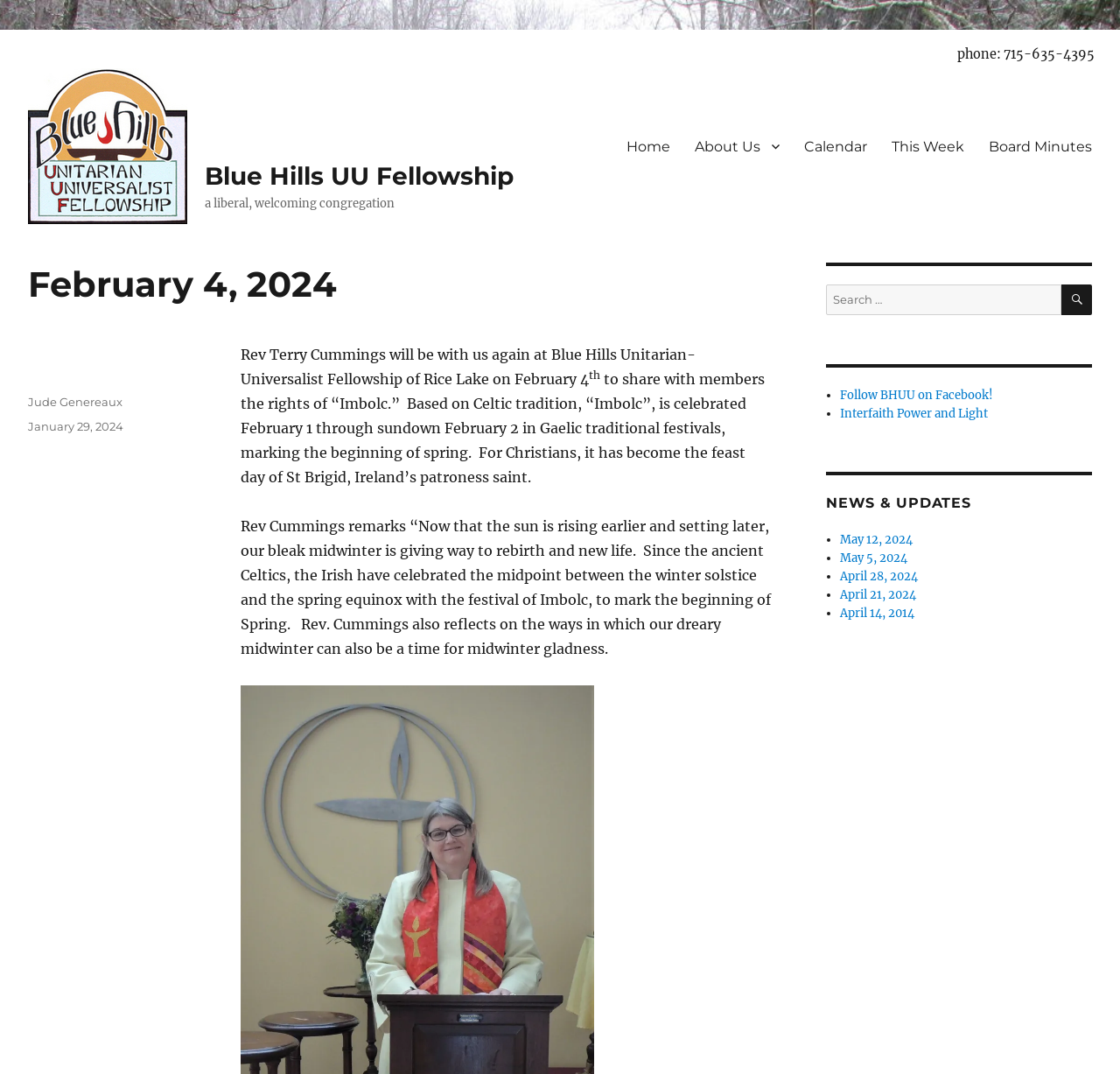Please determine the headline of the webpage and provide its content.

February 4, 2024